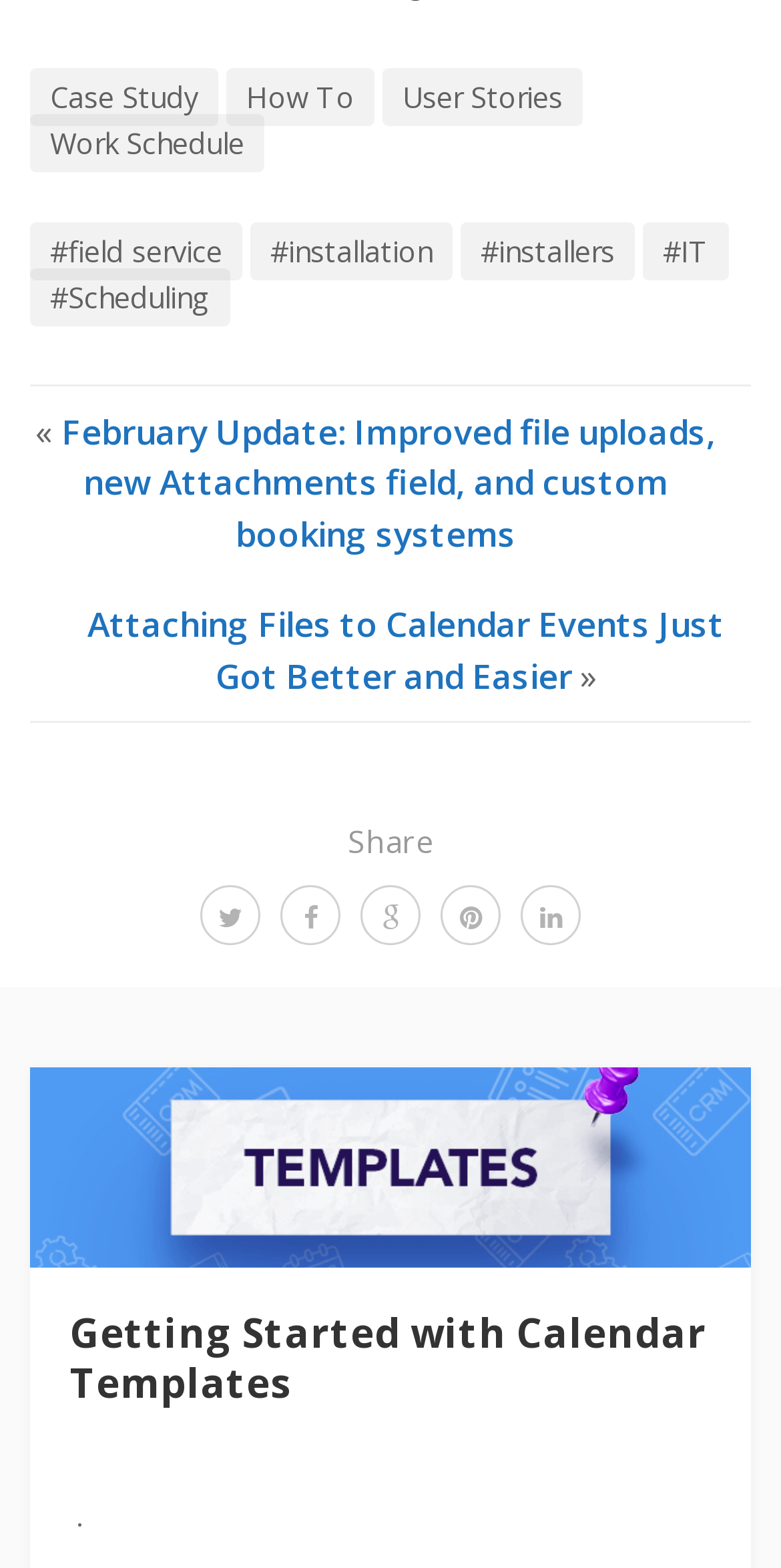Provide a one-word or one-phrase answer to the question:
What is the title of the blog post below the links?

February Update